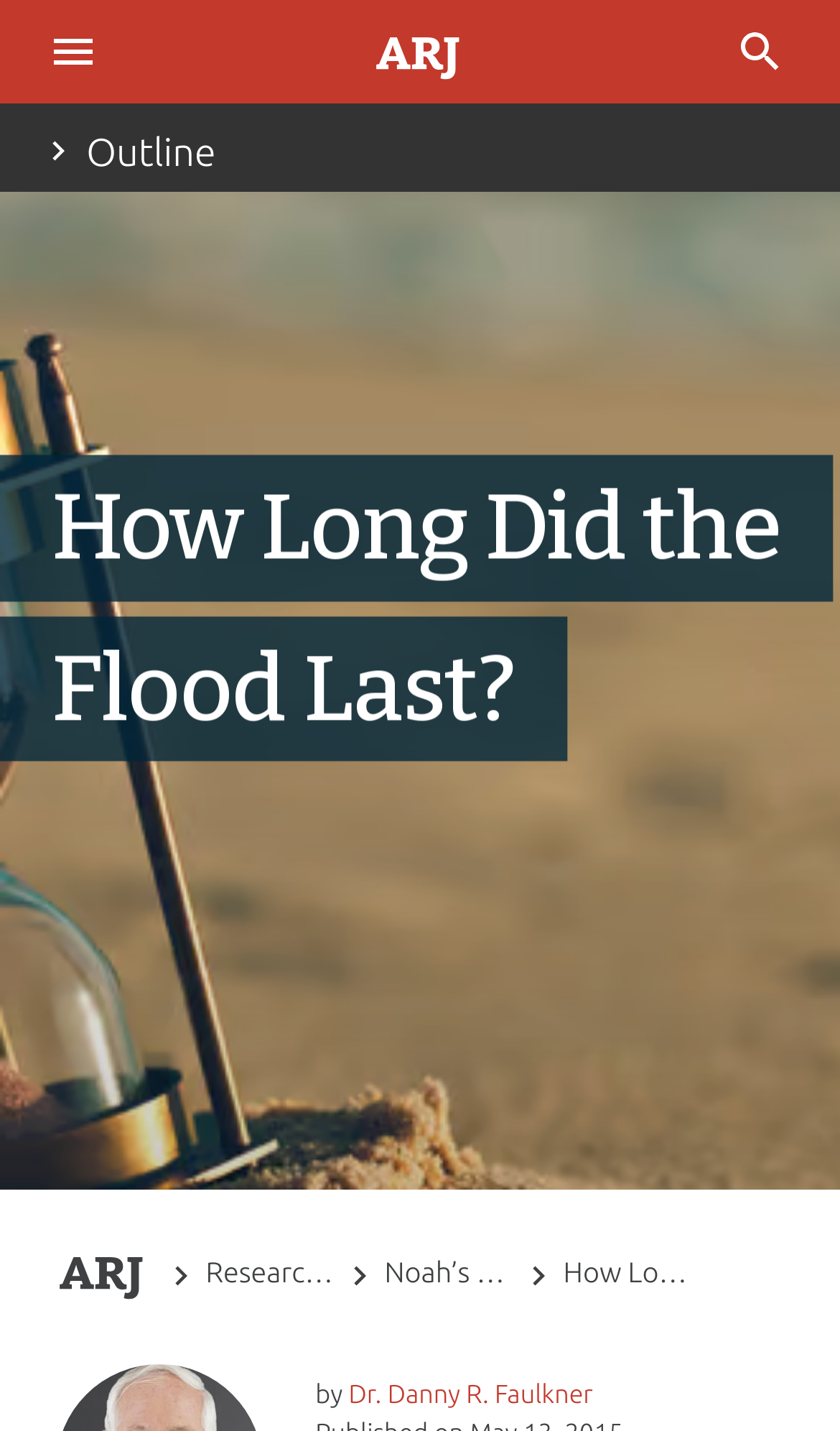Indicate the bounding box coordinates of the element that must be clicked to execute the instruction: "search on the website". The coordinates should be given as four float numbers between 0 and 1, i.e., [left, top, right, bottom].

[0.82, 0.0, 1.0, 0.072]